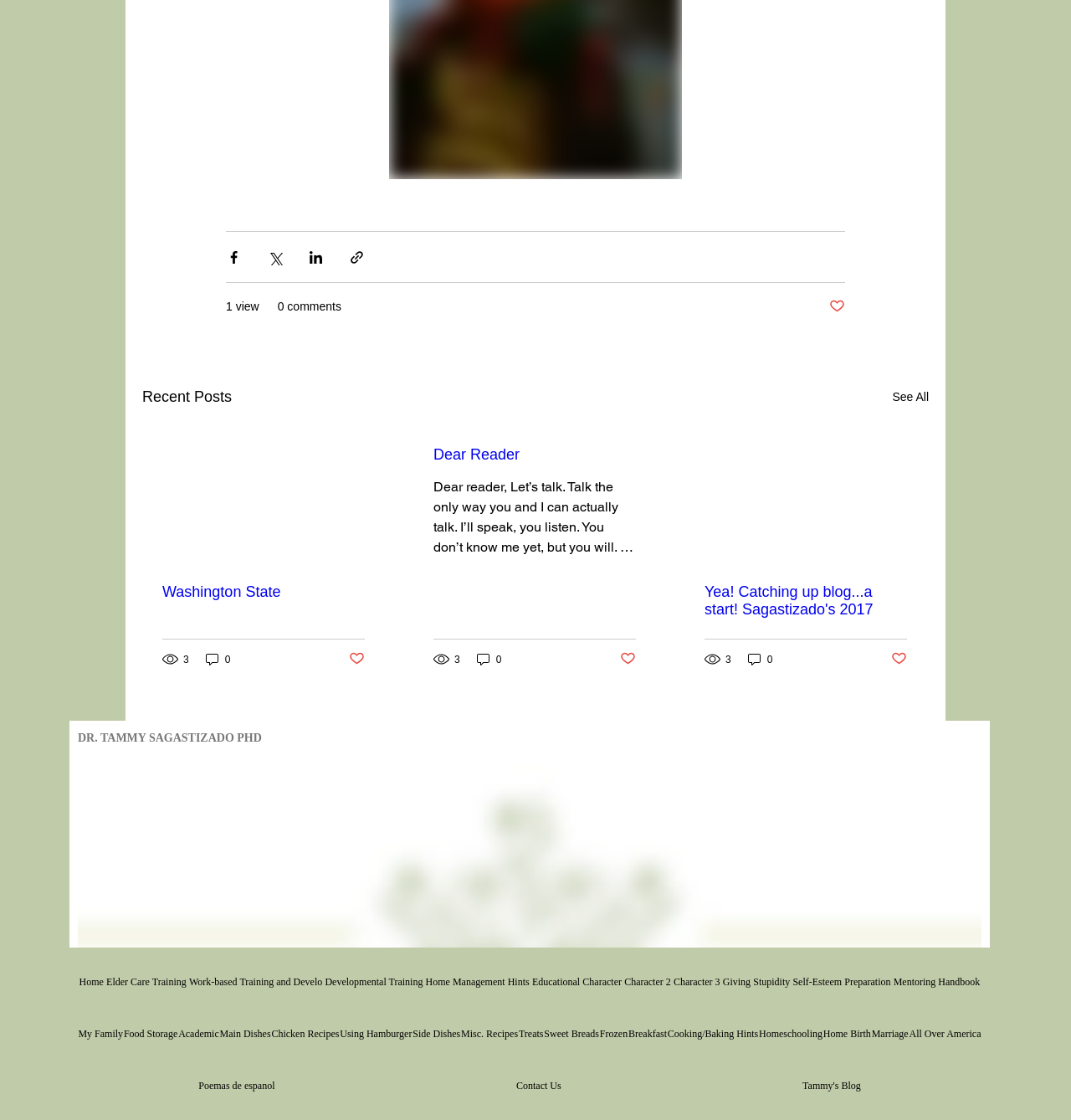Find the bounding box coordinates for the element that must be clicked to complete the instruction: "Share via Facebook". The coordinates should be four float numbers between 0 and 1, indicated as [left, top, right, bottom].

[0.211, 0.223, 0.226, 0.237]